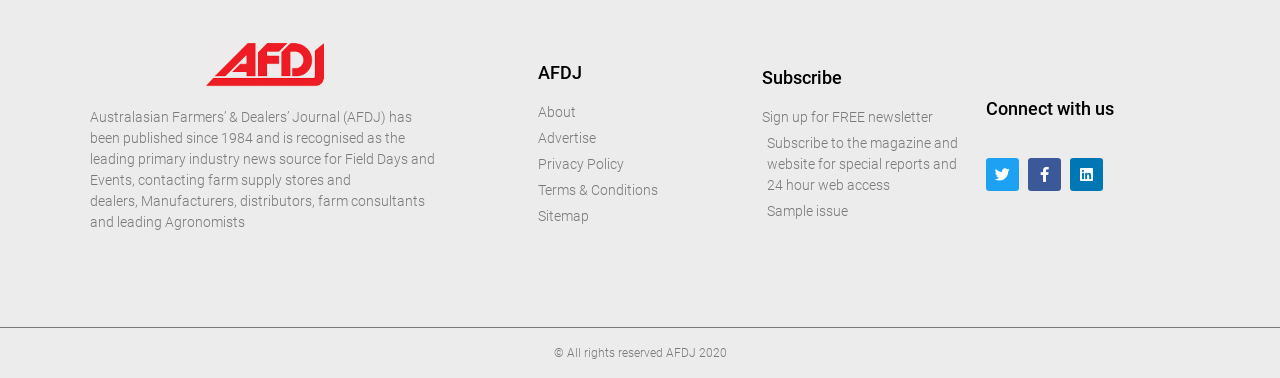Please identify the bounding box coordinates of the clickable area that will allow you to execute the instruction: "Read terms and conditions".

[0.42, 0.481, 0.514, 0.523]